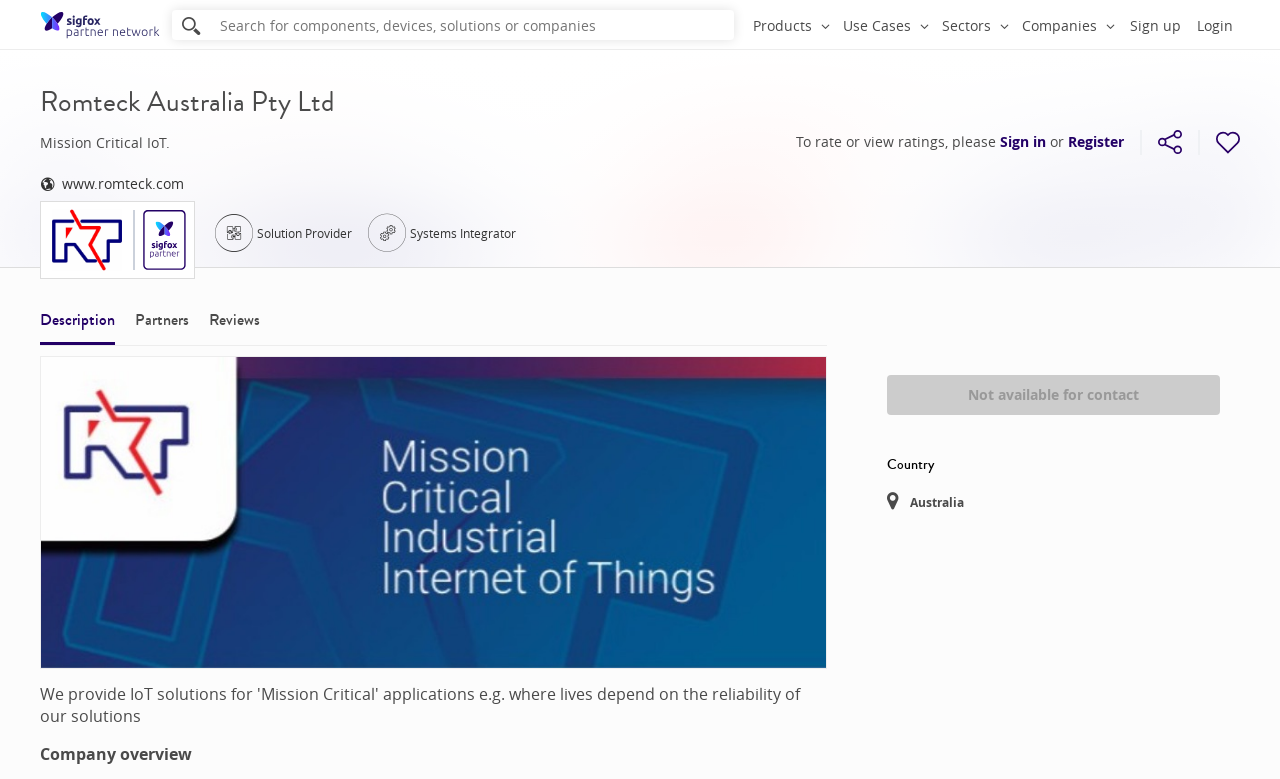Given the description of the UI element: "Brass Inverted Flare", predict the bounding box coordinates in the form of [left, top, right, bottom], with each value being a float between 0 and 1.

None